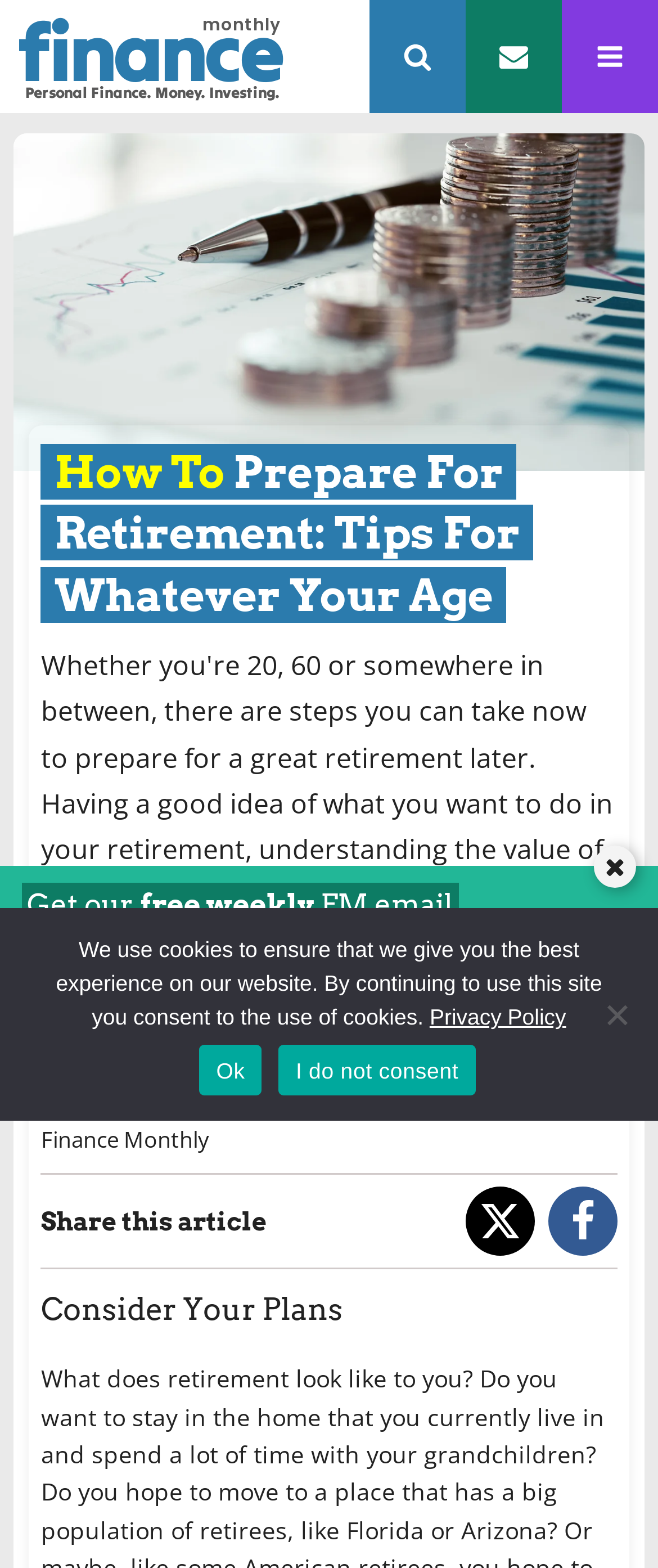Use a single word or phrase to answer the question:
What is the purpose of the textbox?

To enter an email address